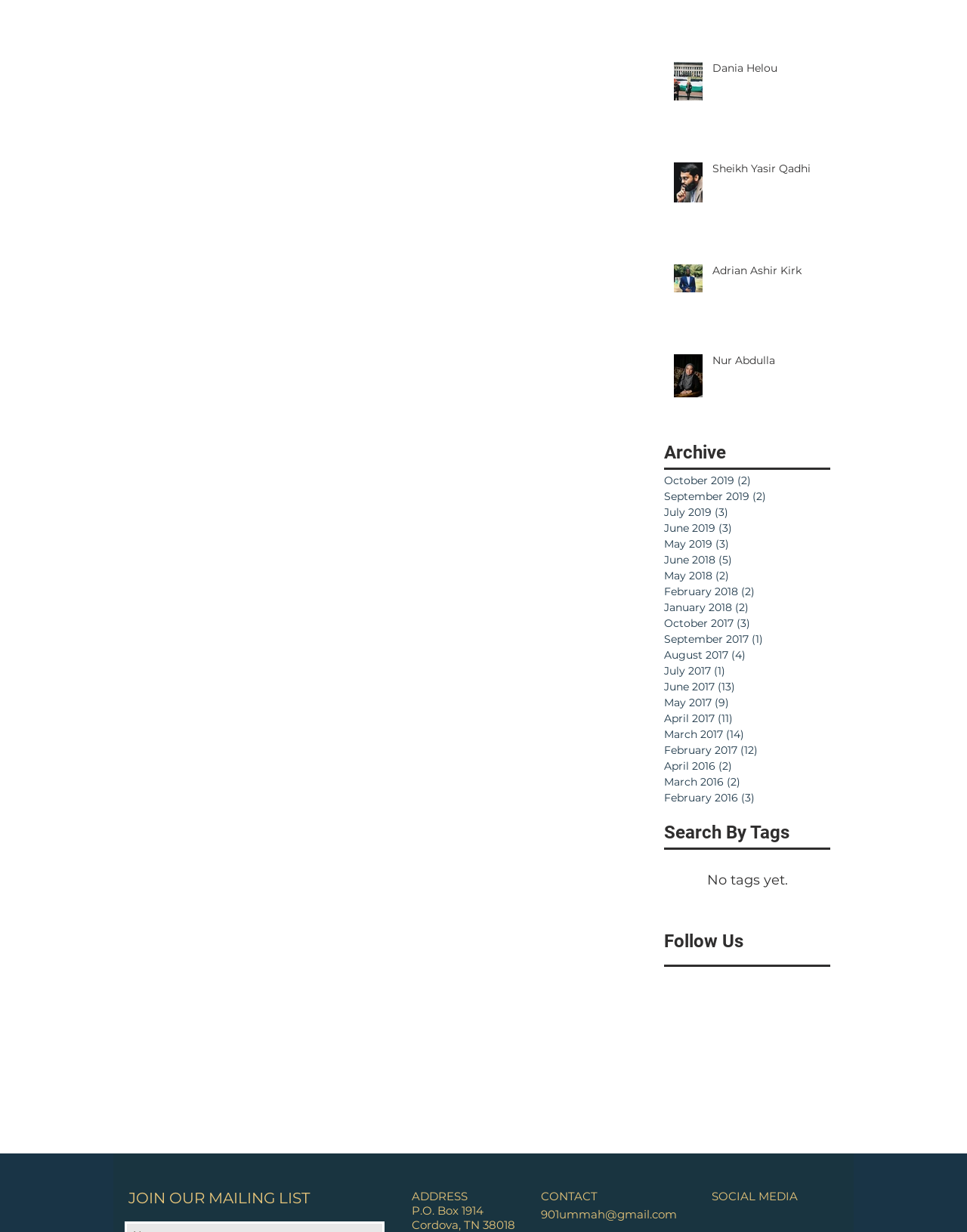Please specify the bounding box coordinates of the region to click in order to perform the following instruction: "Search by tags".

[0.687, 0.666, 0.859, 0.686]